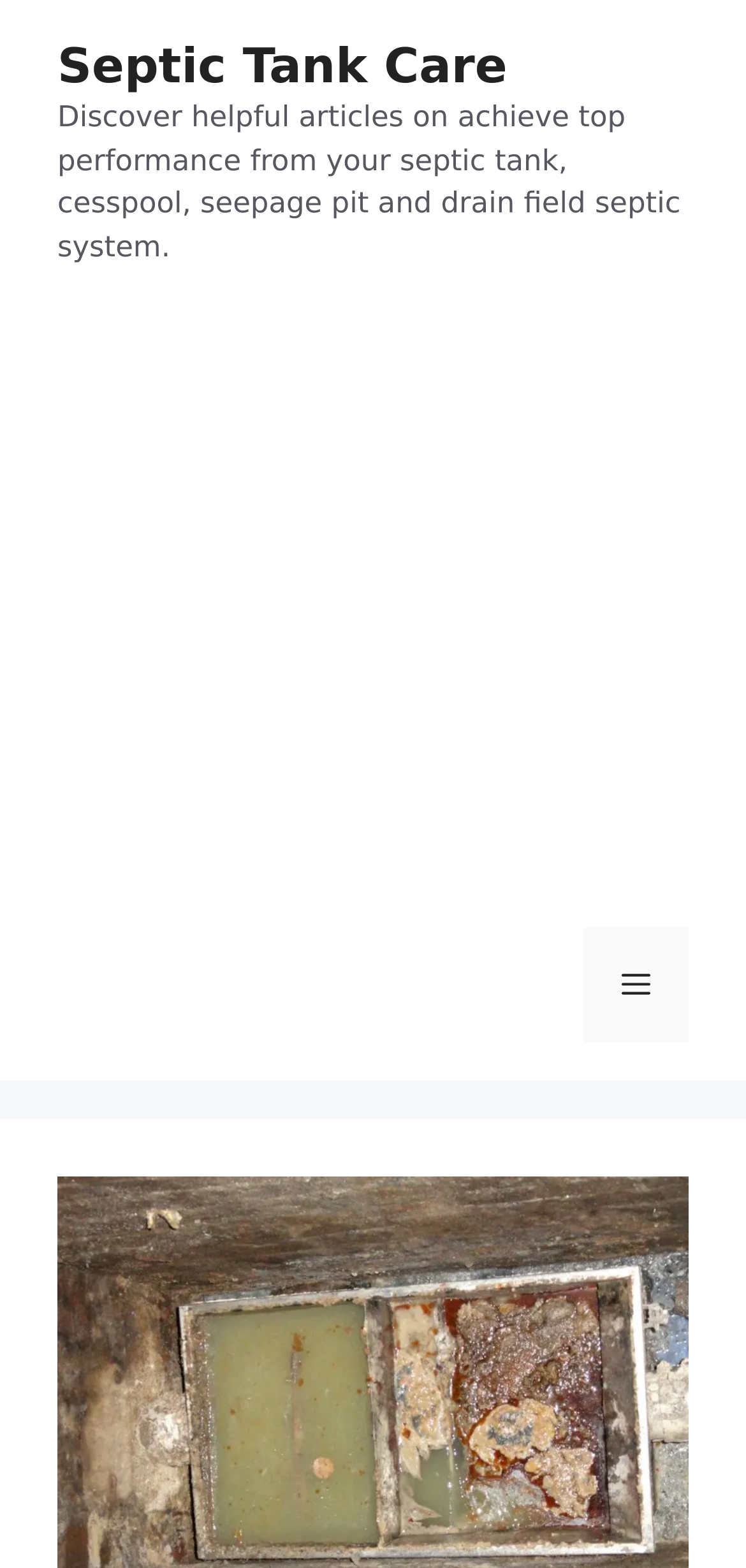What is the main topic of this website?
Answer with a single word or phrase by referring to the visual content.

Septic Tank Care